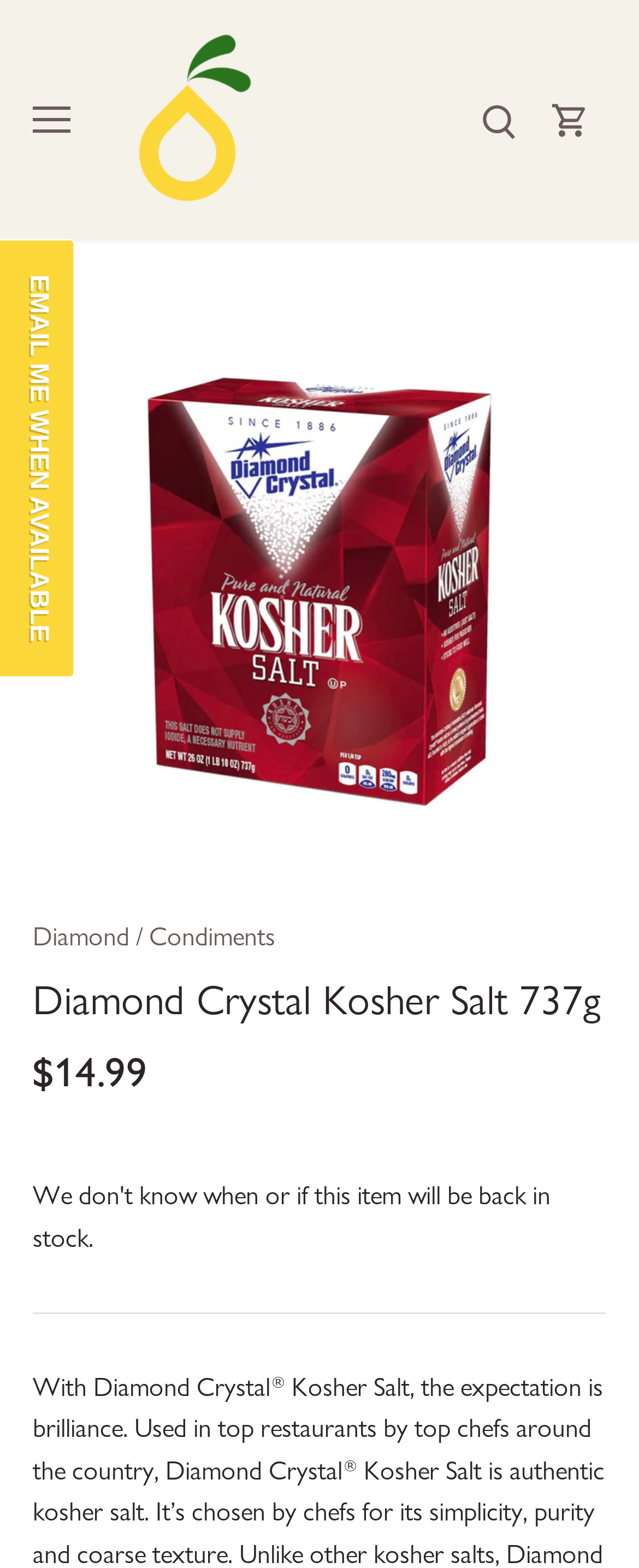Can you look at the image and give a comprehensive answer to the question:
What is the price of Diamond Crystal Kosher Salt?

The price of Diamond Crystal Kosher Salt can be found on the webpage by looking at the StaticText element with the text '$14.99' which is located below the heading 'Diamond Crystal Kosher Salt 737g'.